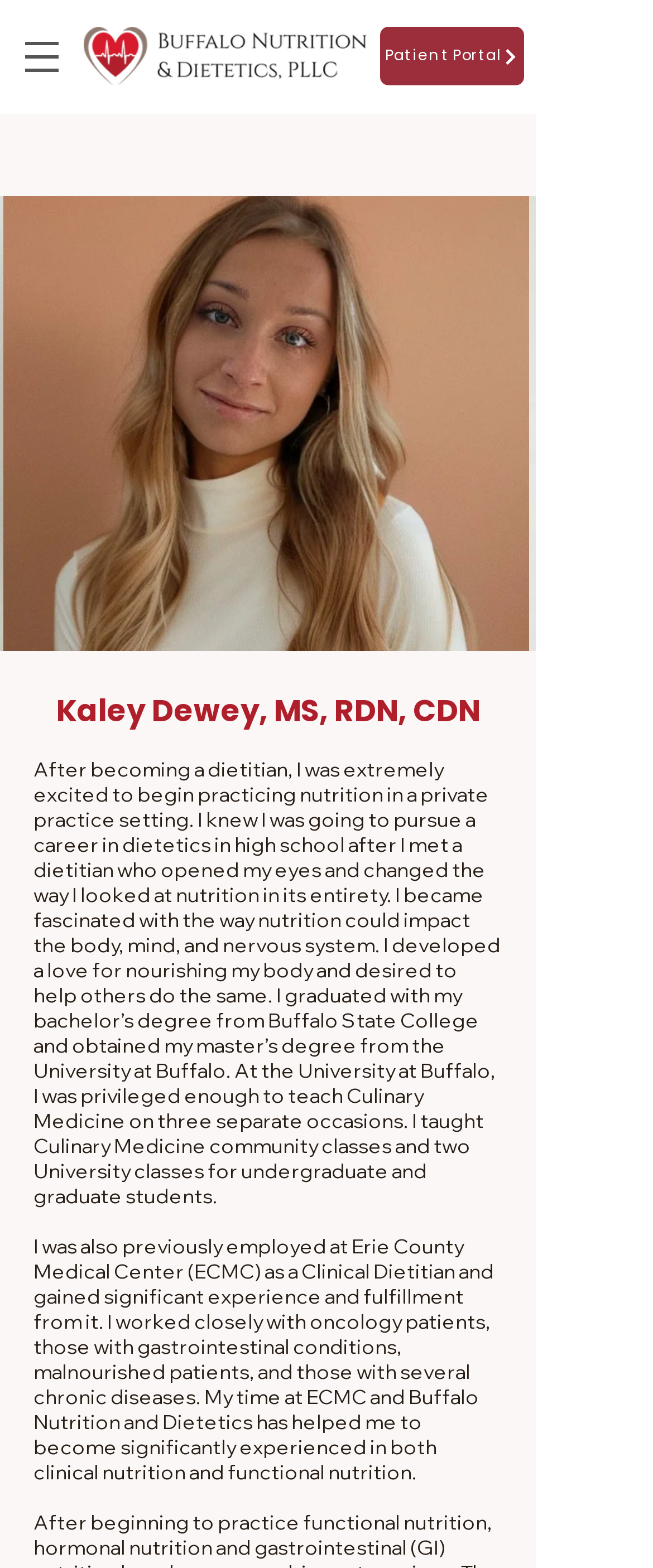Determine the bounding box coordinates (top-left x, top-left y, bottom-right x, bottom-right y) of the UI element described in the following text: Patient Portal

[0.582, 0.017, 0.803, 0.054]